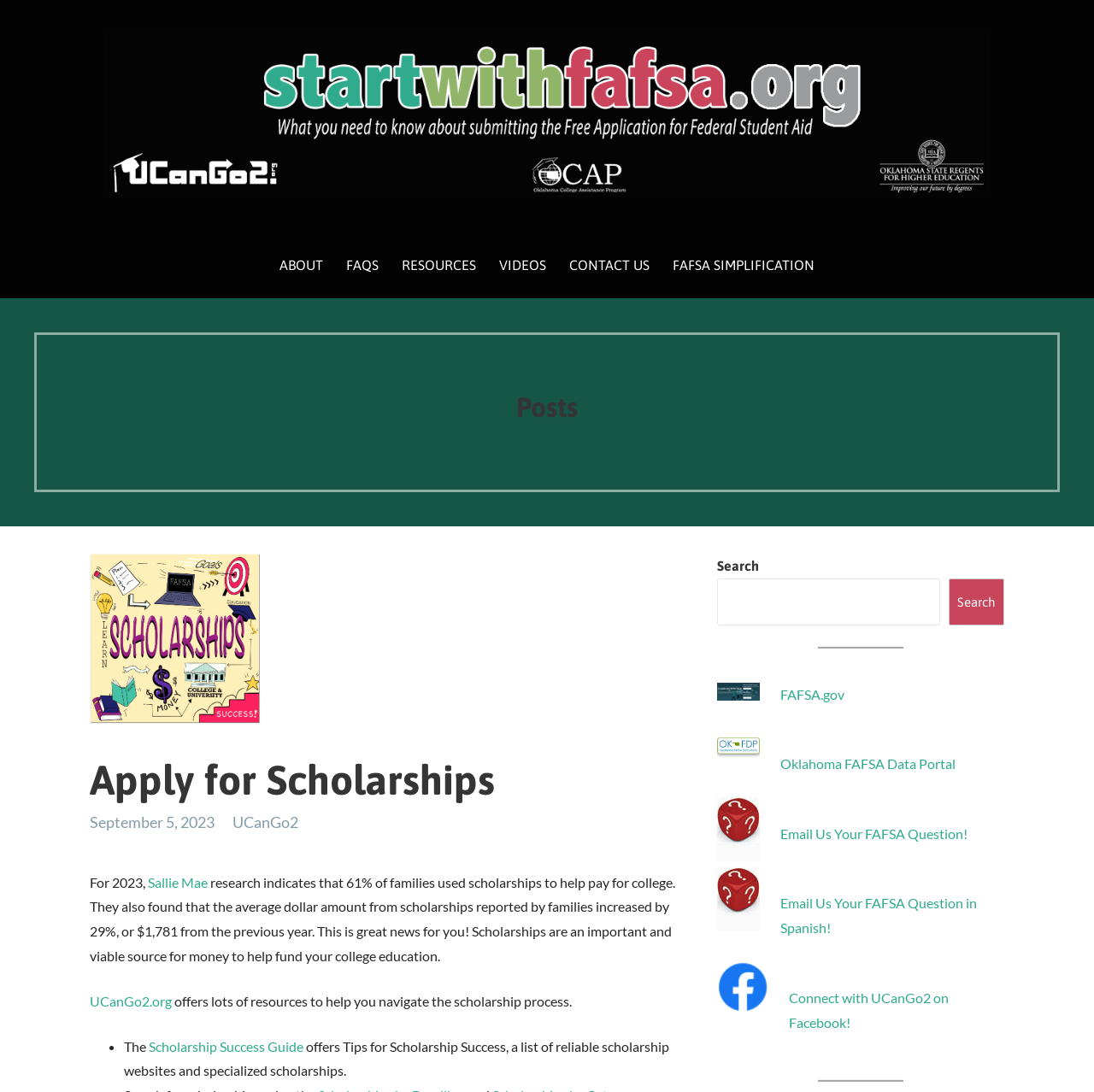Respond to the question below with a concise word or phrase:
What is the purpose of the search box?

Search the website